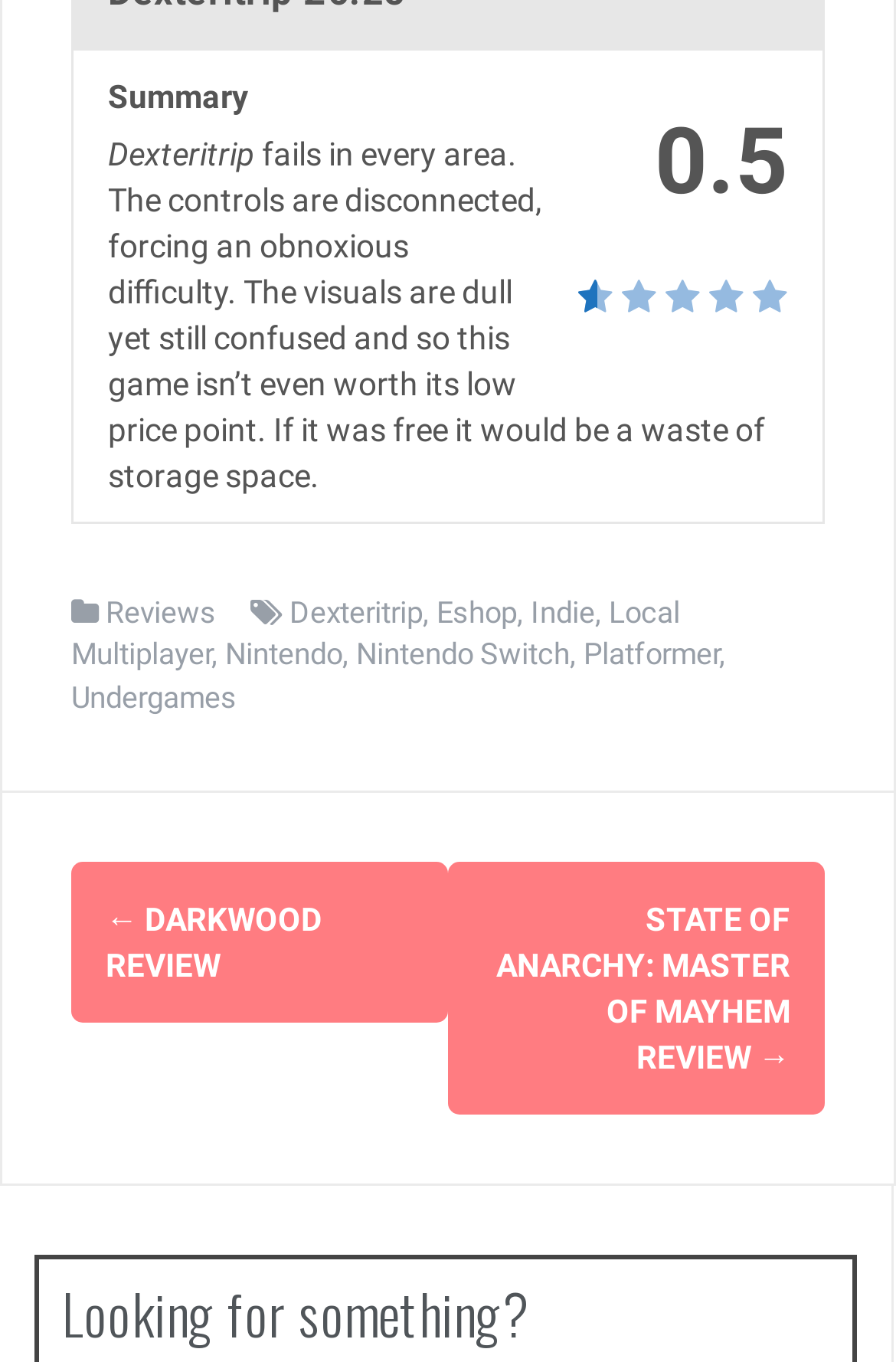What is the sentiment of the review?
Please describe in detail the information shown in the image to answer the question.

The sentiment of the review can be inferred from the static text element that describes the game as 'failing in every area' and stating that it 'isn’t even worth its low price point', indicating a strongly negative opinion.